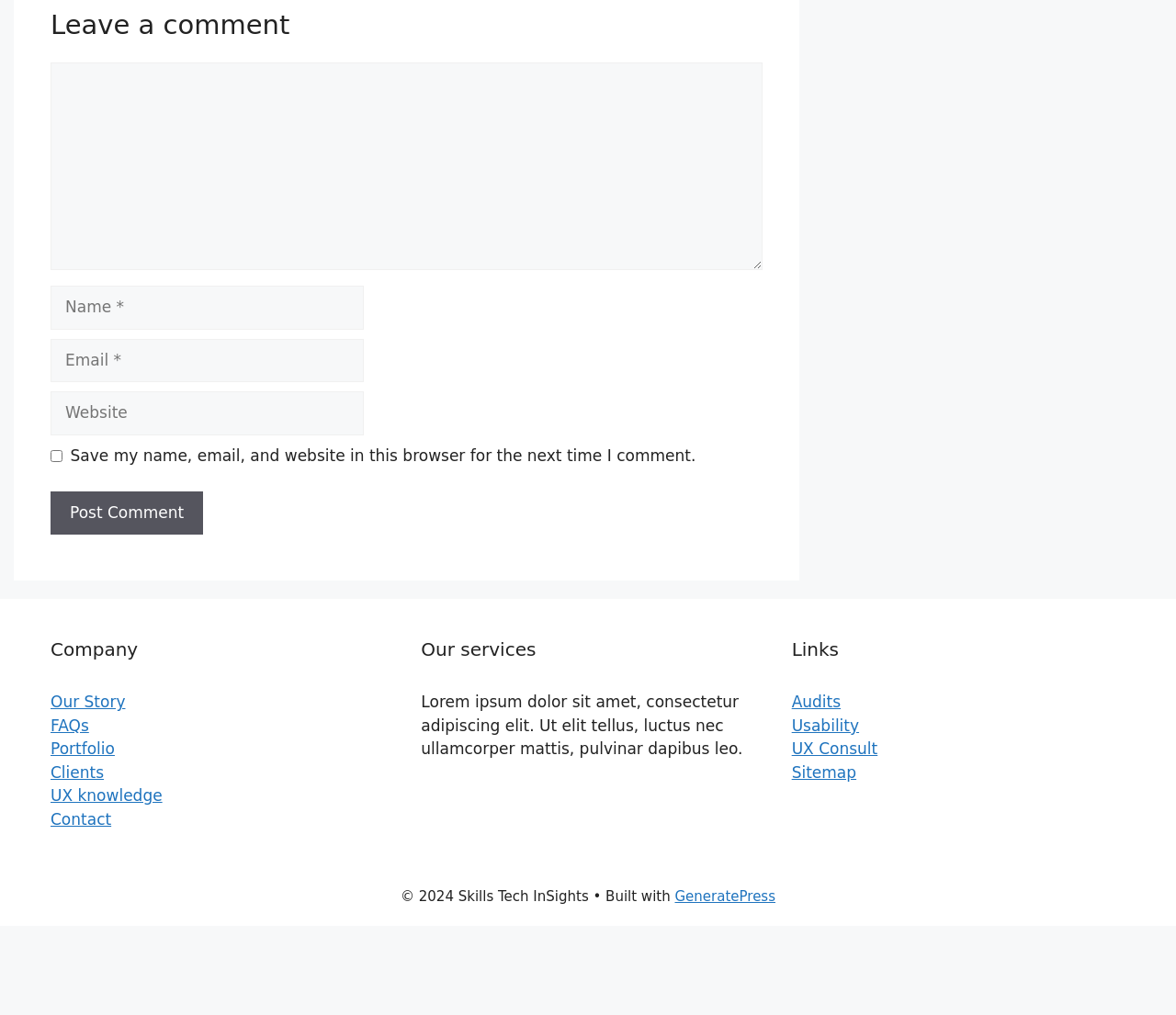Predict the bounding box coordinates of the area that should be clicked to accomplish the following instruction: "Visit Our Story". The bounding box coordinates should consist of four float numbers between 0 and 1, i.e., [left, top, right, bottom].

[0.043, 0.683, 0.107, 0.701]